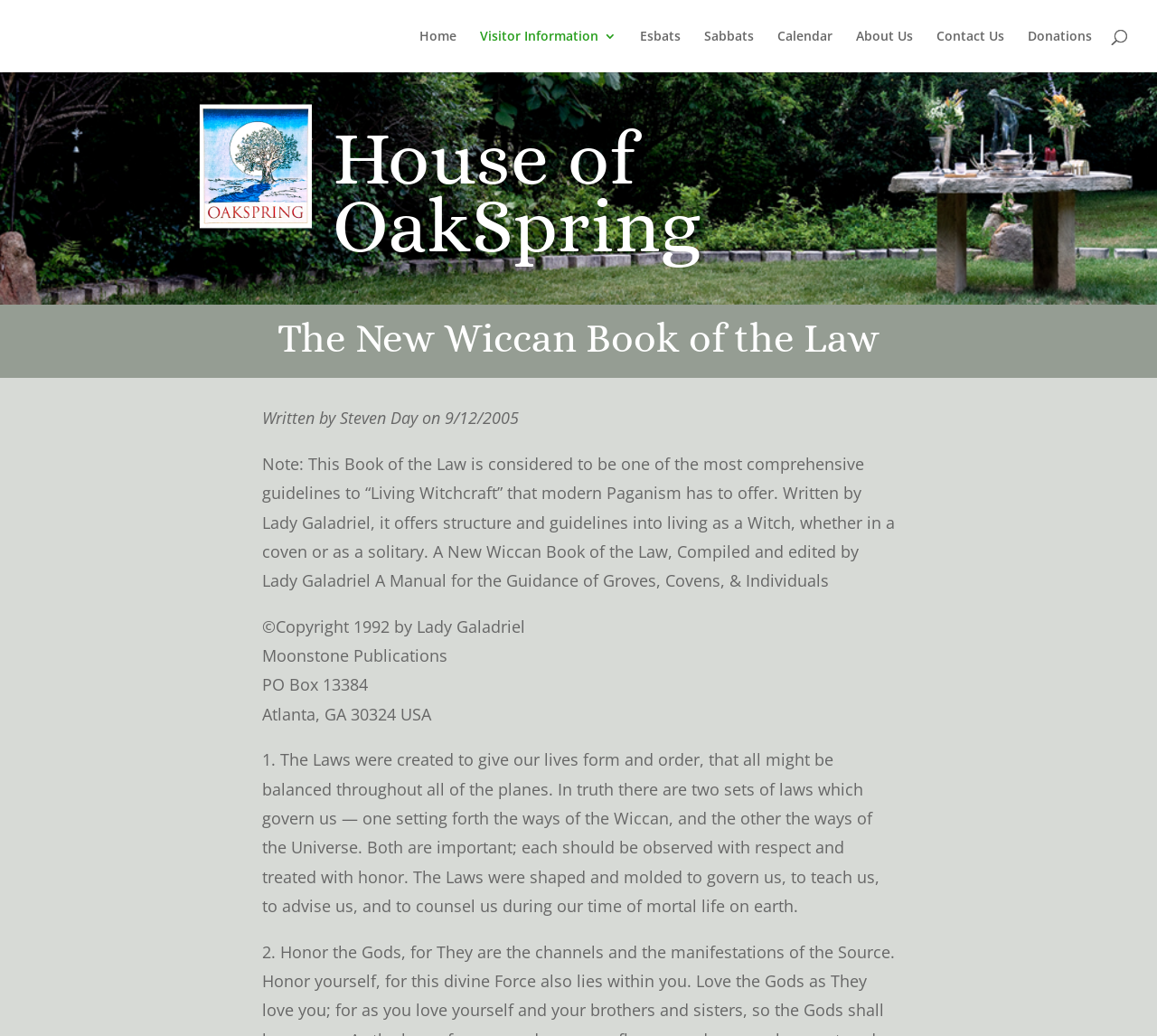Kindly determine the bounding box coordinates for the area that needs to be clicked to execute this instruction: "Click the About Us link".

[0.74, 0.029, 0.789, 0.07]